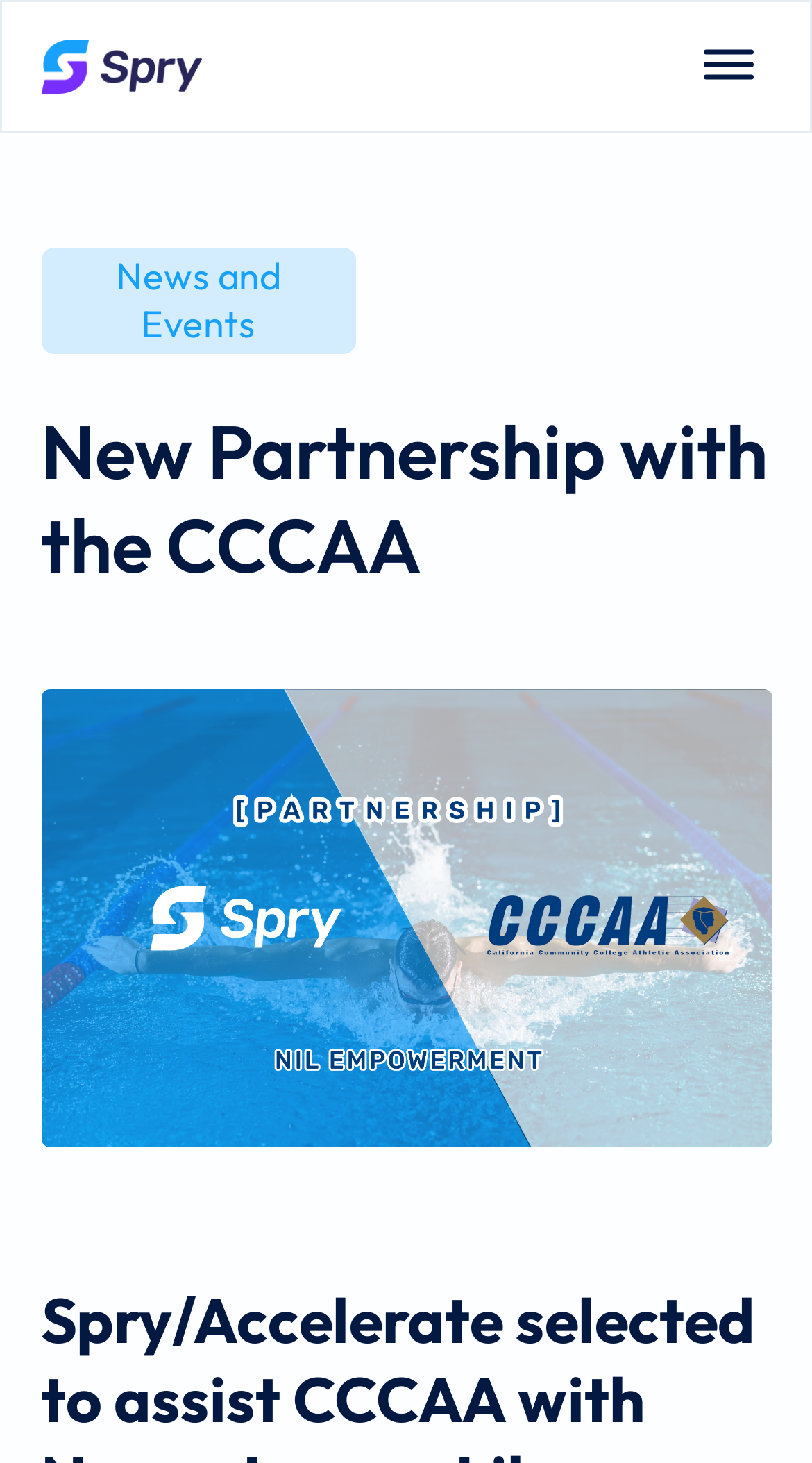Reply to the question with a single word or phrase:
What is the logo above the 'News and Events' text?

Spry